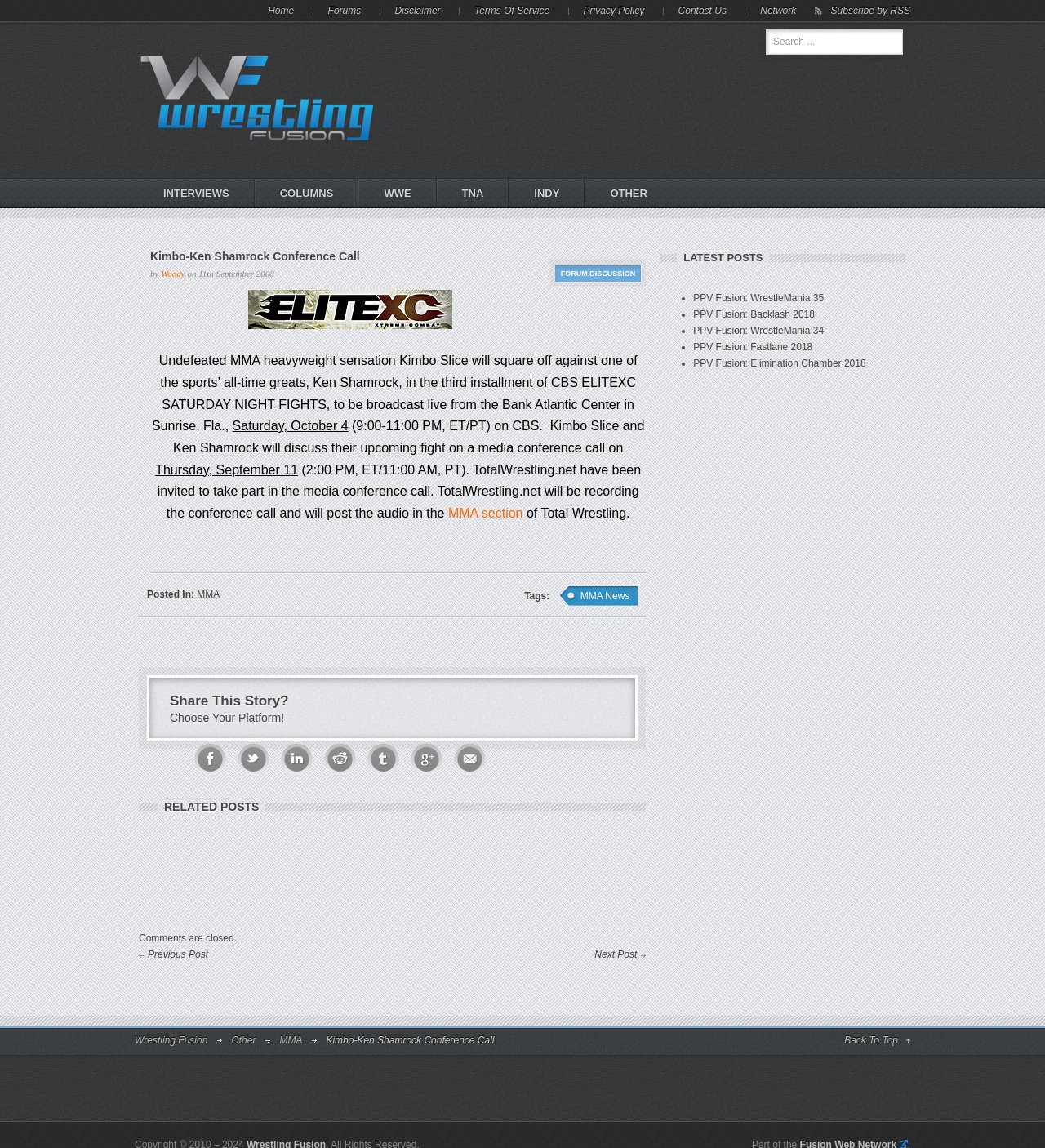Pinpoint the bounding box coordinates of the clickable area needed to execute the instruction: "Click on Home". The coordinates should be specified as four float numbers between 0 and 1, i.e., [left, top, right, bottom].

[0.256, 0.004, 0.281, 0.018]